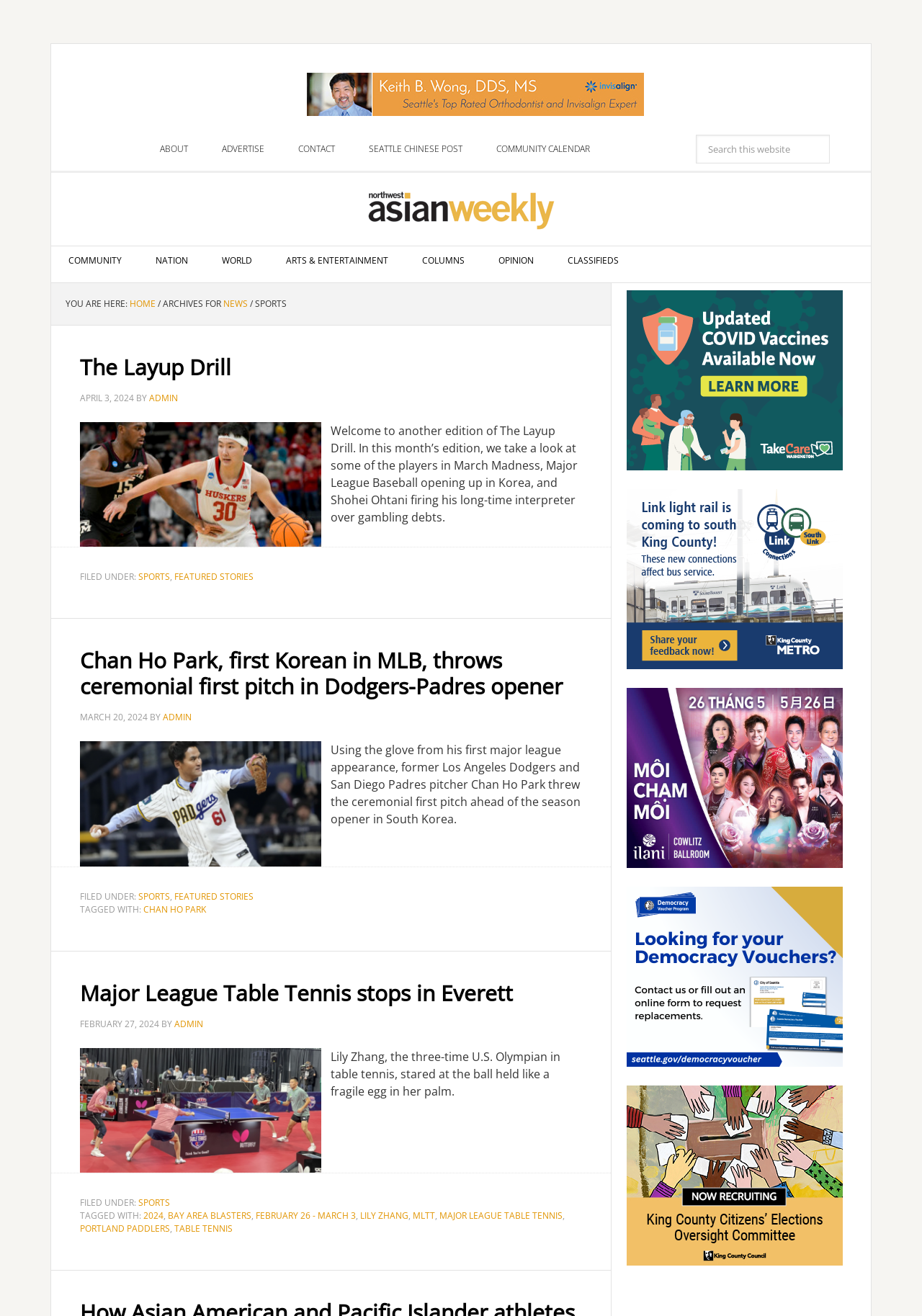Look at the image and write a detailed answer to the question: 
What is the date of the article 'Major League Table Tennis stops in Everett'?

I looked at the header of the article 'Major League Table Tennis stops in Everett' and found the date 'FEBRUARY 27, 2024' listed.